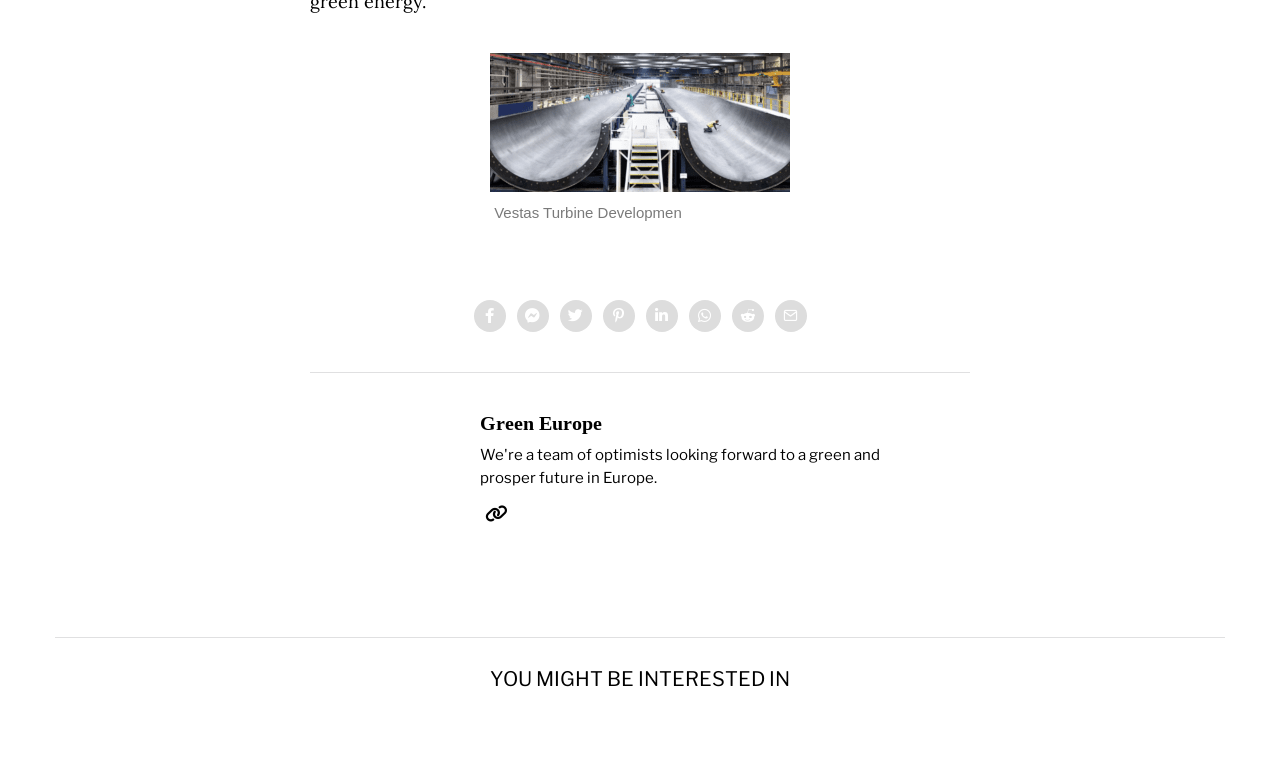Please find the bounding box coordinates of the element's region to be clicked to carry out this instruction: "Go to the page pointed by the last icon".

[0.605, 0.384, 0.63, 0.425]